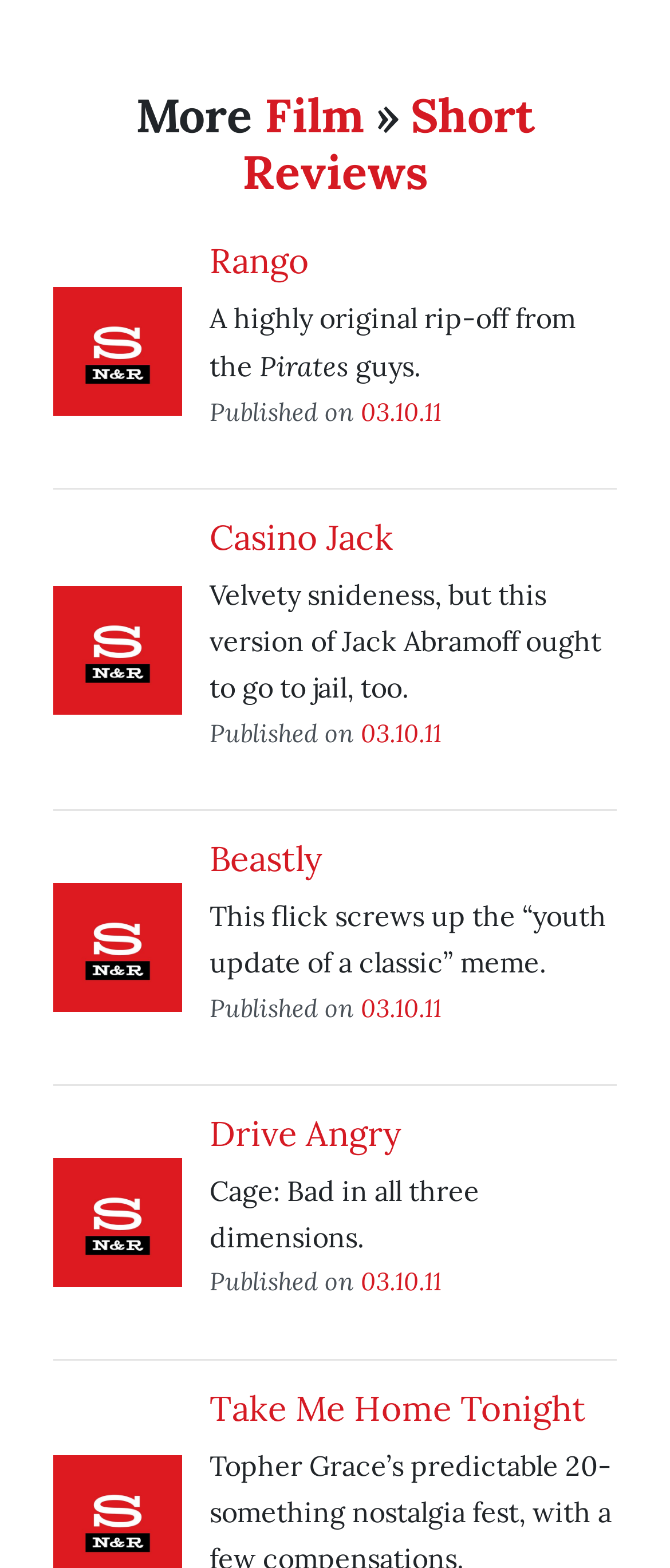With reference to the screenshot, provide a detailed response to the question below:
How many images are on this page?

I counted the number of images on this page by looking at the image elements. There are five images in total, each associated with a film review.